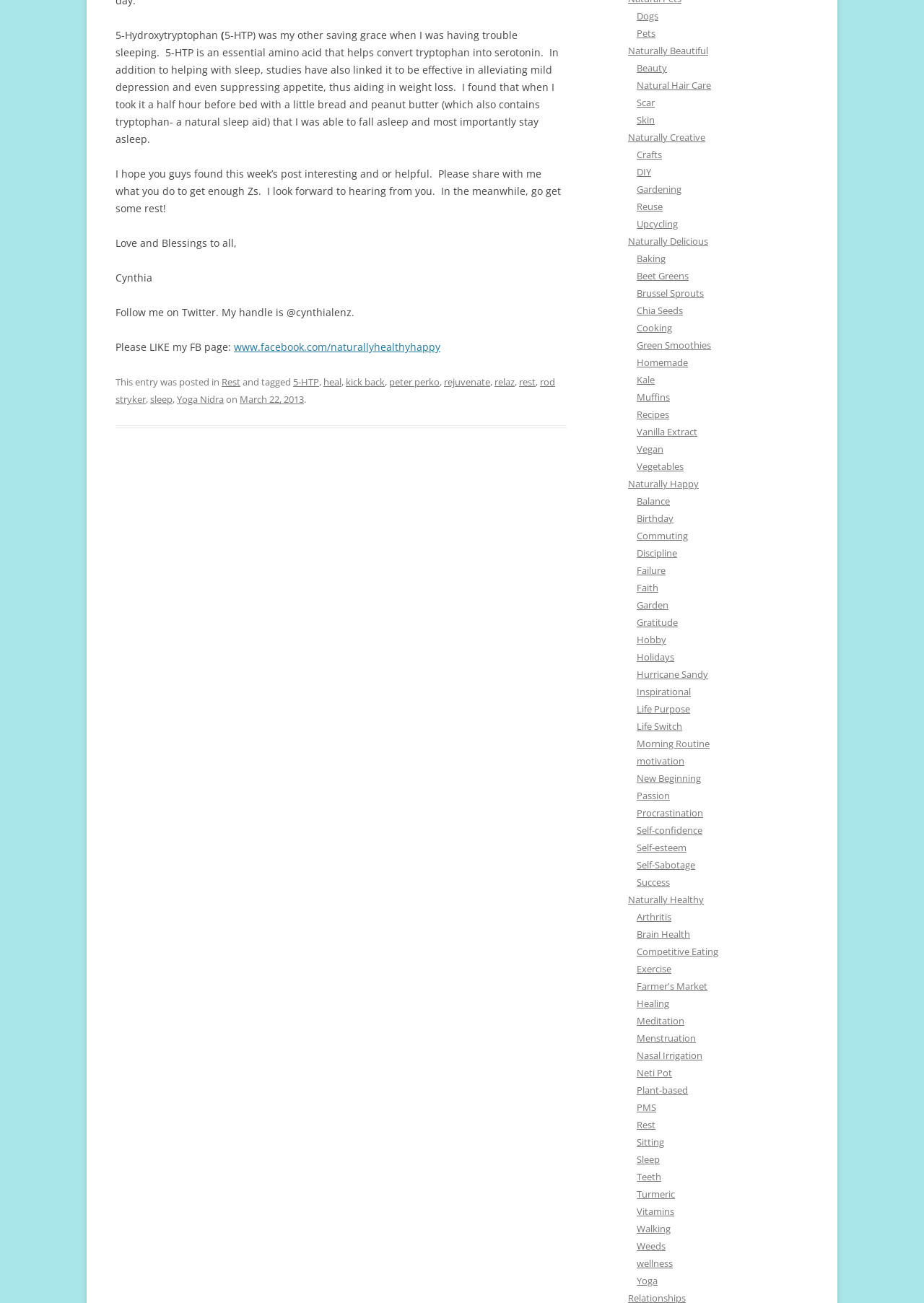Based on the element description Cooking, identify the bounding box coordinates for the UI element. The coordinates should be in the format (top-left x, top-left y, bottom-right x, bottom-right y) and within the 0 to 1 range.

[0.689, 0.247, 0.727, 0.257]